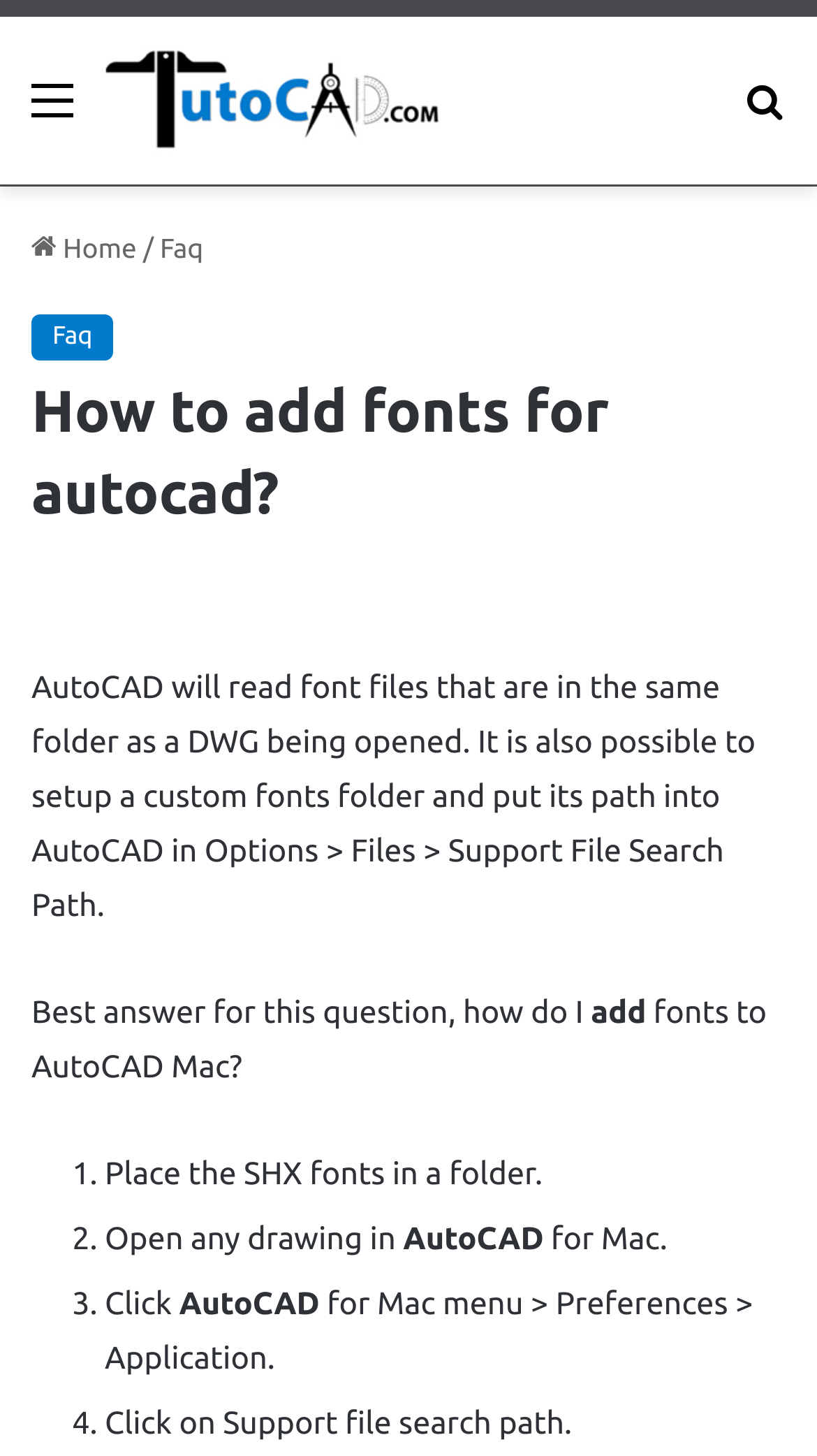What is the file type of the fonts that can be read by AutoCAD?
Provide a short answer using one word or a brief phrase based on the image.

SHX